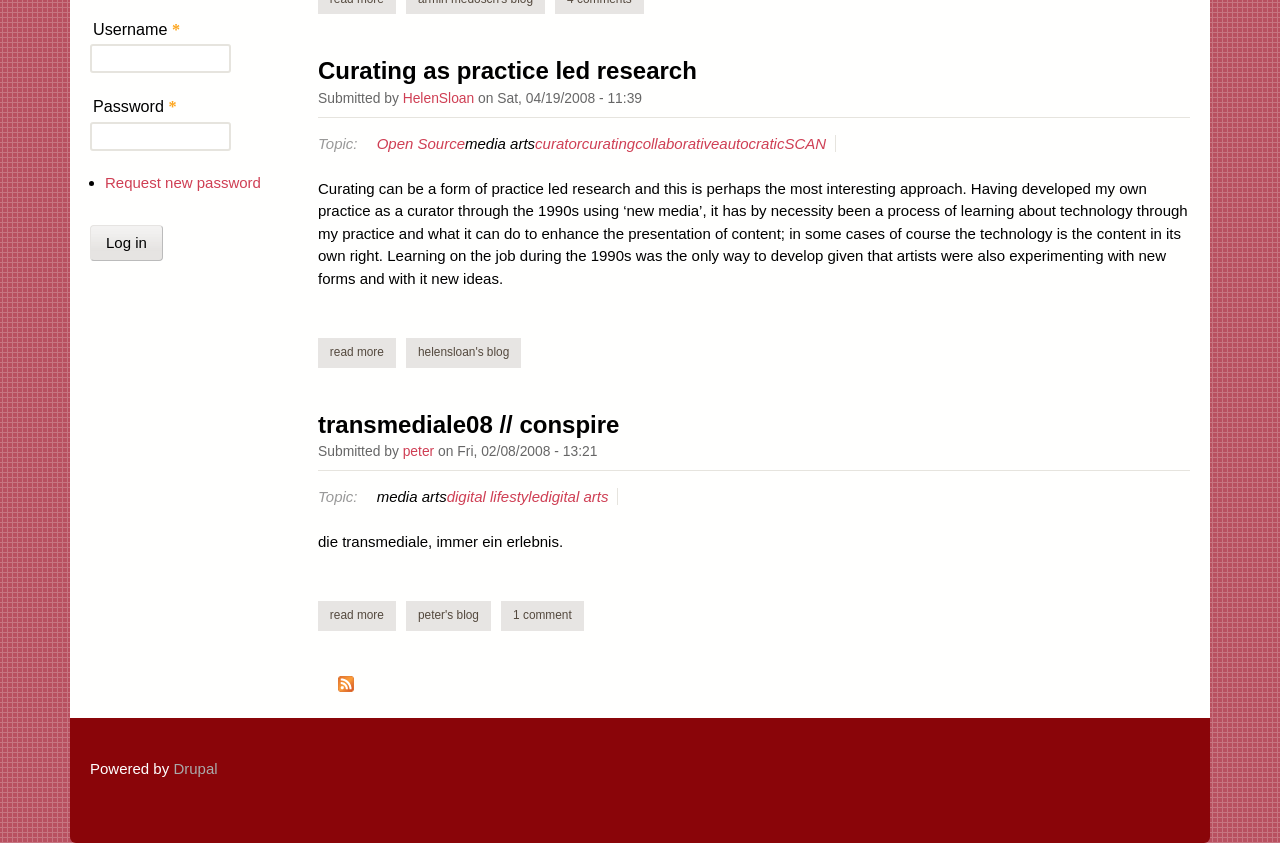Locate the bounding box of the UI element defined by this description: "curating". The coordinates should be given as four float numbers between 0 and 1, formatted as [left, top, right, bottom].

[0.454, 0.16, 0.496, 0.18]